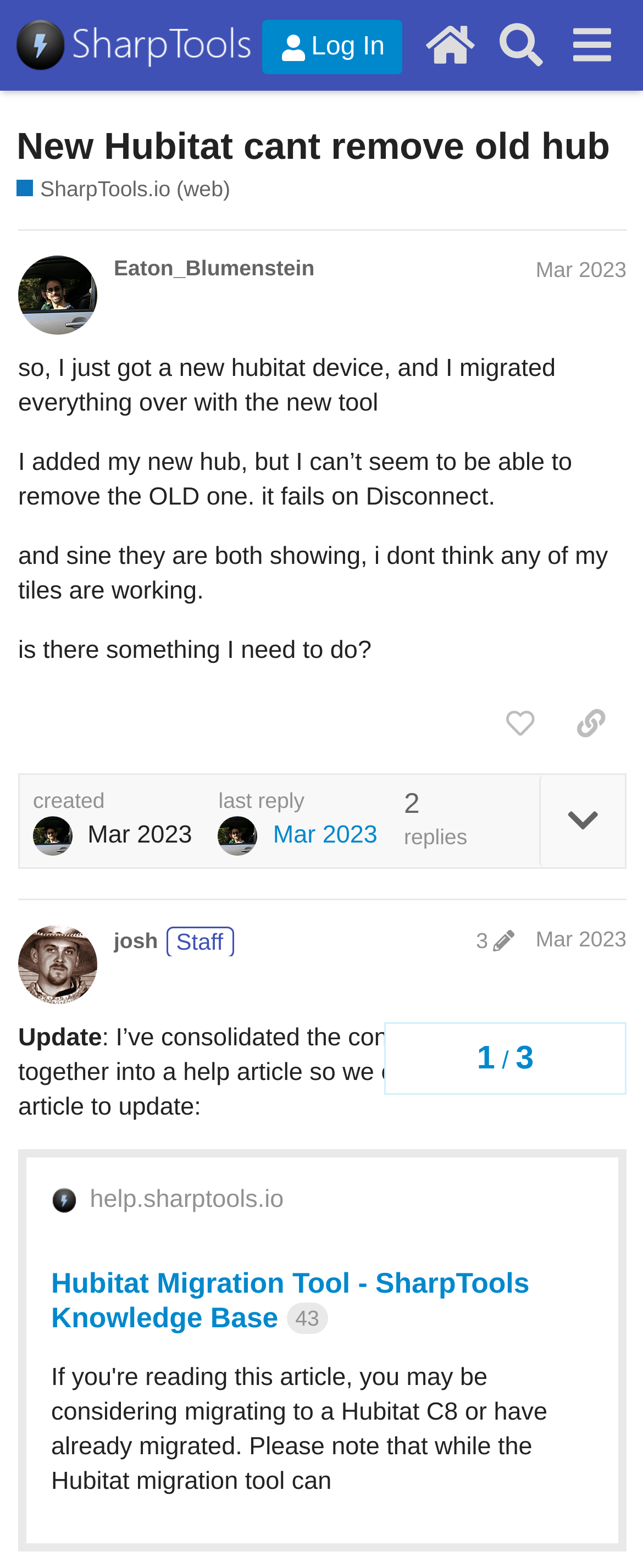Locate the bounding box coordinates of the clickable region to complete the following instruction: "Search for a topic."

[0.755, 0.006, 0.865, 0.051]